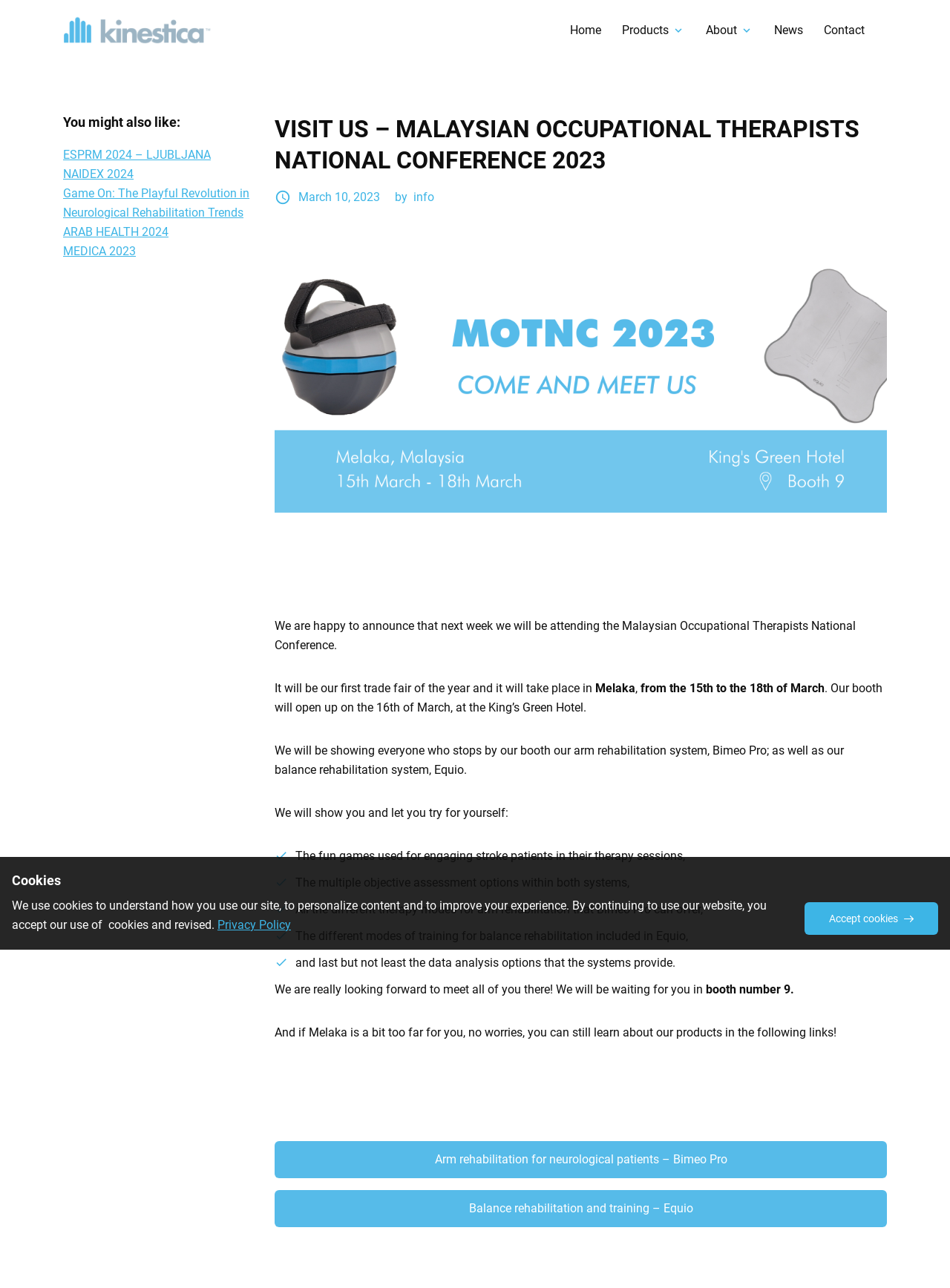Identify the bounding box coordinates of the element that should be clicked to fulfill this task: "Visit the Home page". The coordinates should be provided as four float numbers between 0 and 1, i.e., [left, top, right, bottom].

[0.592, 0.016, 0.641, 0.031]